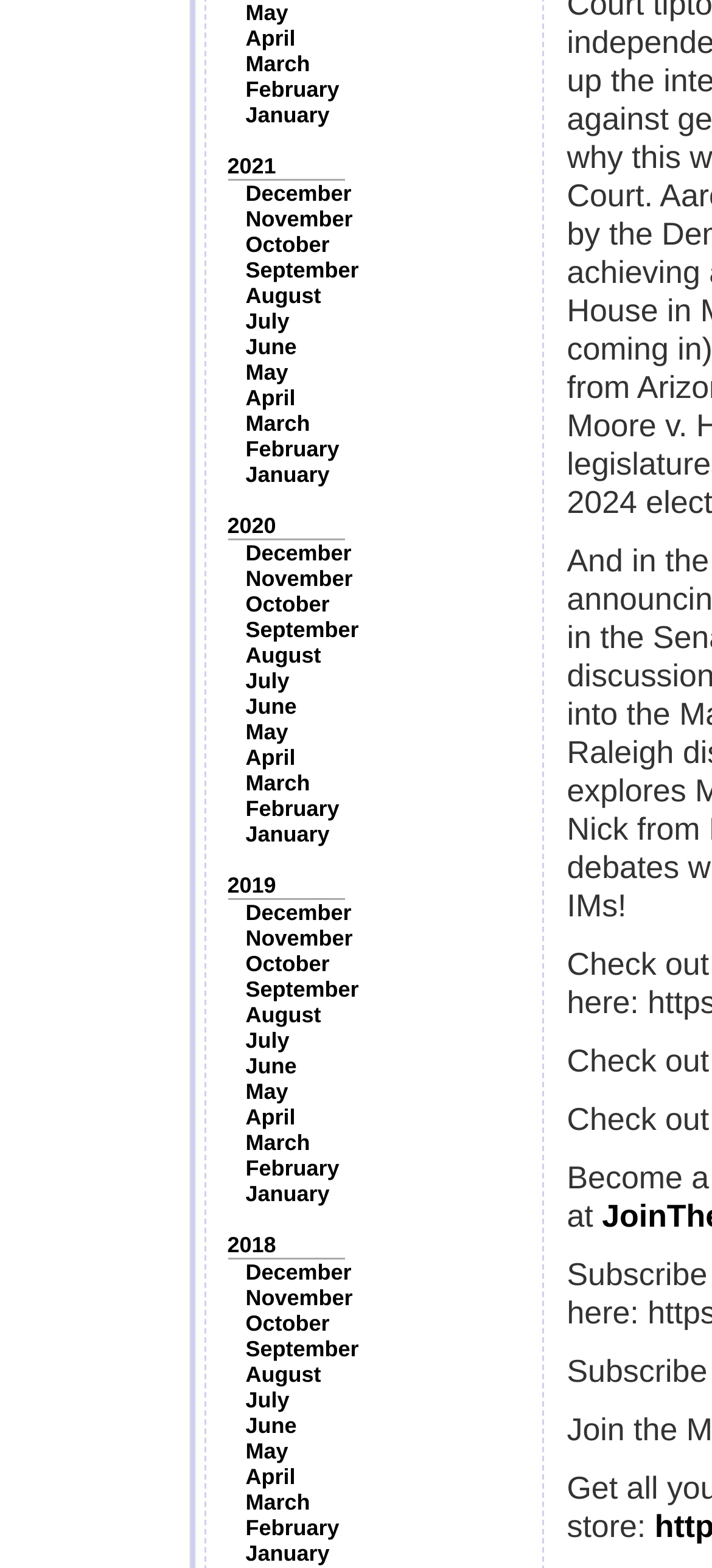Locate the bounding box coordinates of the area to click to fulfill this instruction: "Browse December 2021". The bounding box should be presented as four float numbers between 0 and 1, in the order [left, top, right, bottom].

[0.345, 0.115, 0.494, 0.132]